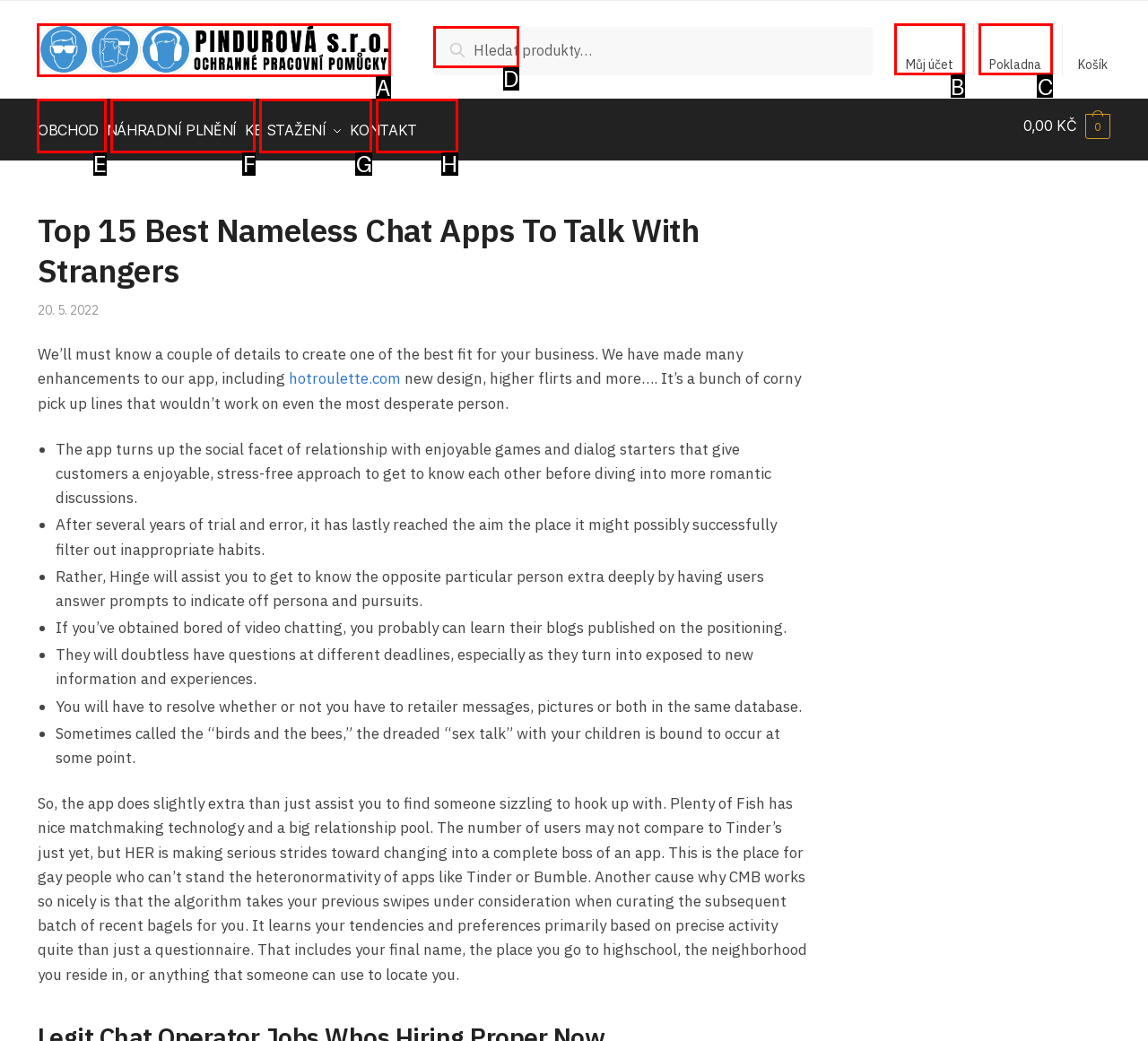Determine which HTML element best fits the description: alt="PINDUROVÁ s.r.o."
Answer directly with the letter of the matching option from the available choices.

A